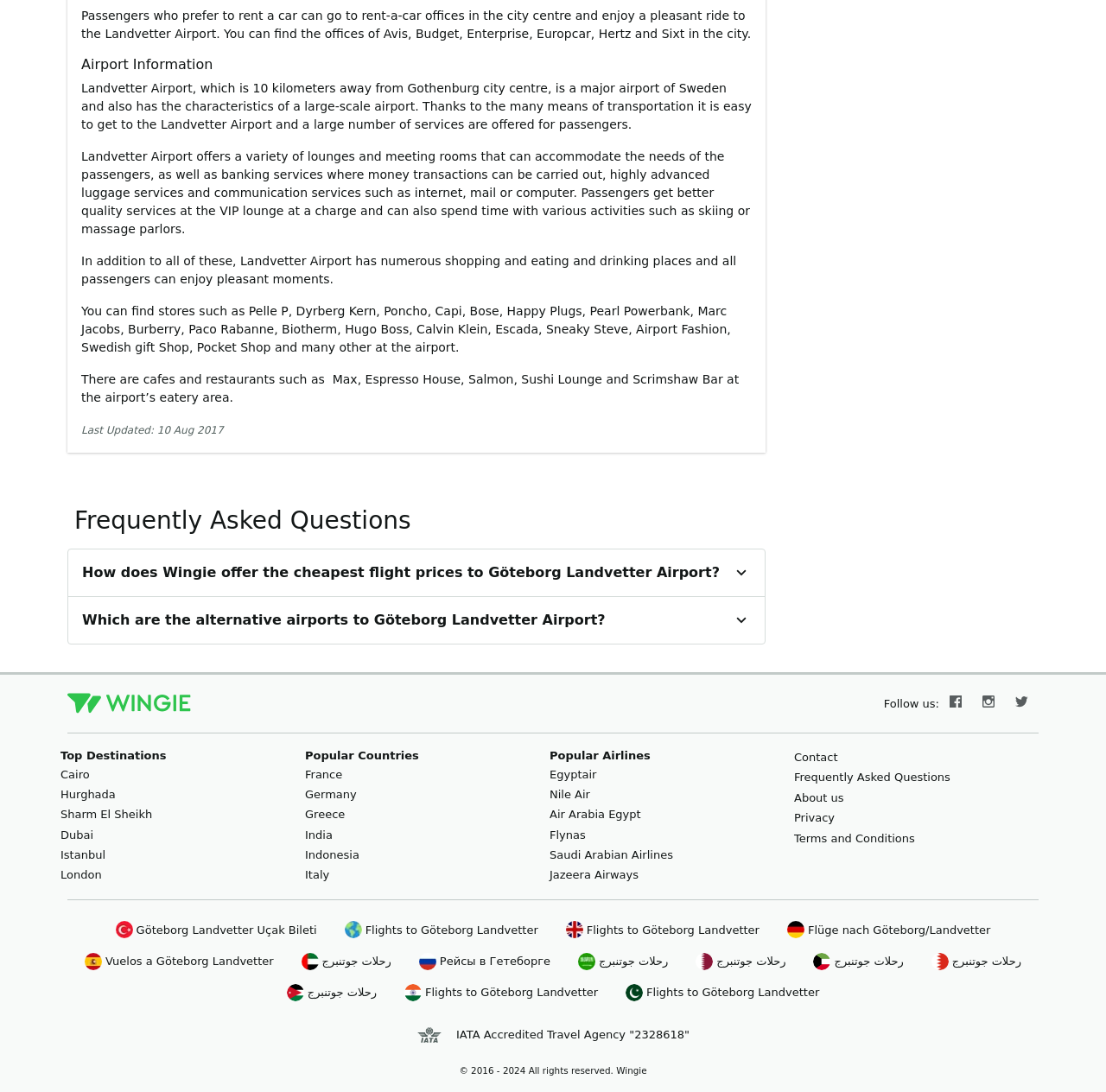Given the element description "Nile Air" in the screenshot, predict the bounding box coordinates of that UI element.

[0.497, 0.721, 0.534, 0.733]